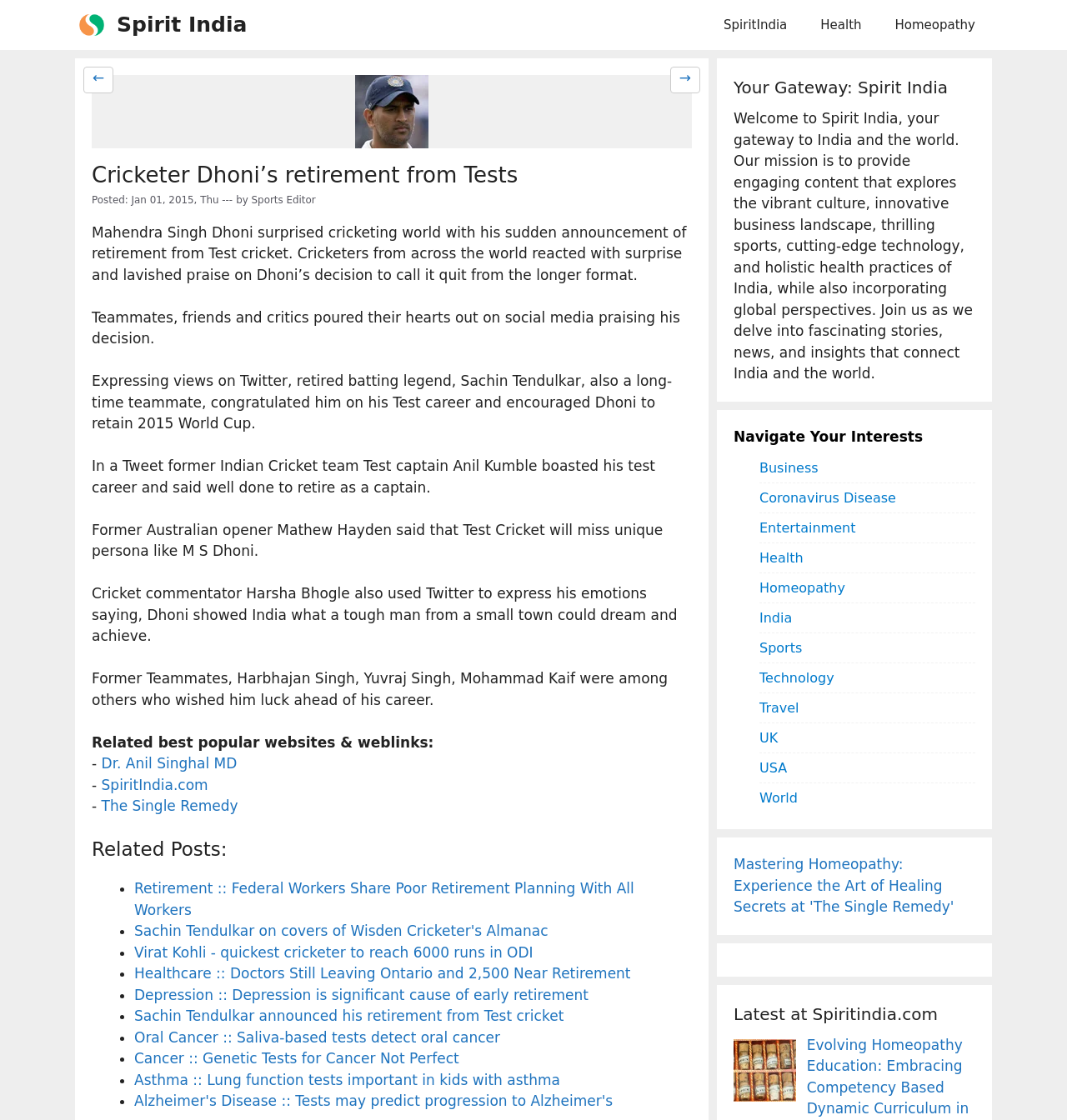Please identify the bounding box coordinates of the area I need to click to accomplish the following instruction: "Click on the 'Health' link in the navigation menu".

[0.753, 0.0, 0.823, 0.045]